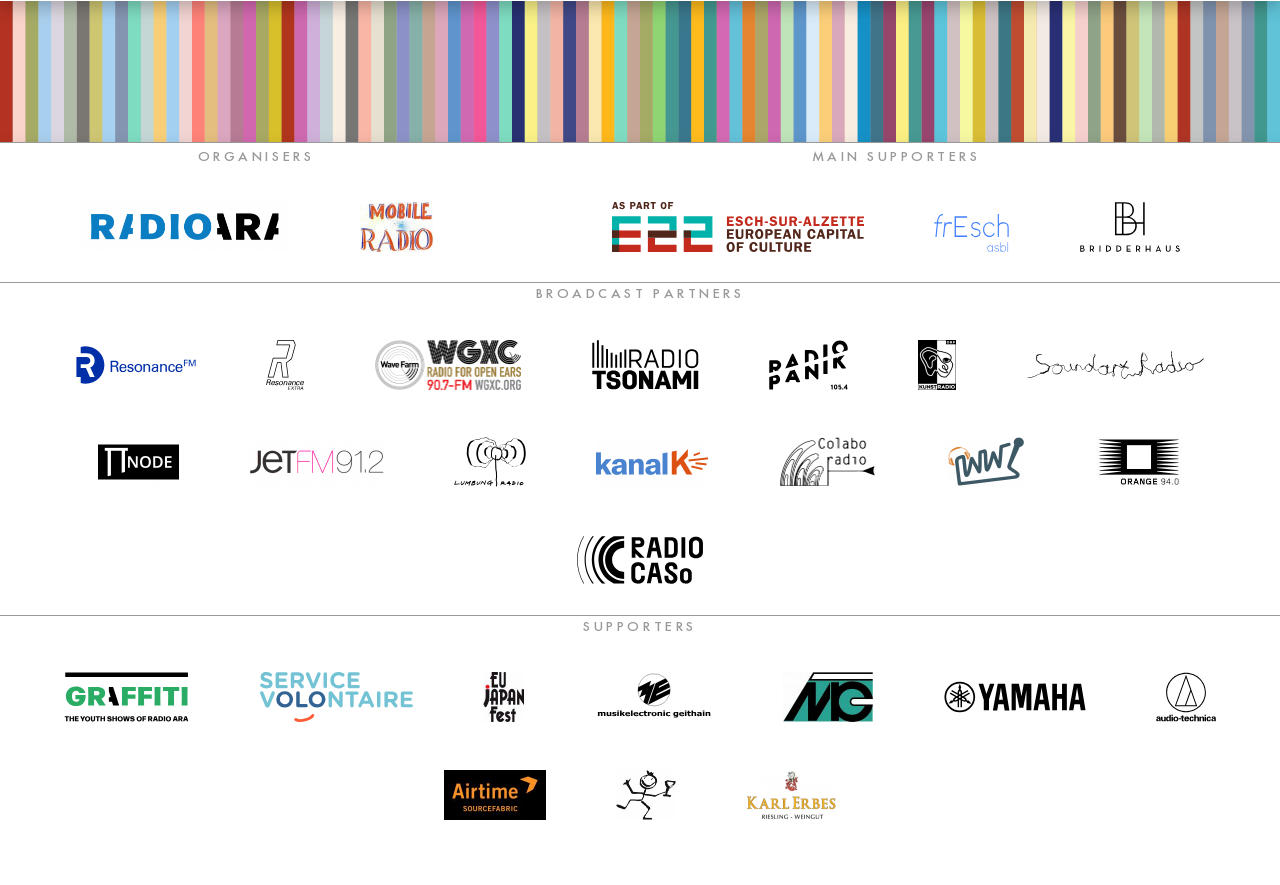Please mark the clickable region by giving the bounding box coordinates needed to complete this instruction: "Visit Esch2022 website".

[0.478, 0.228, 0.675, 0.318]